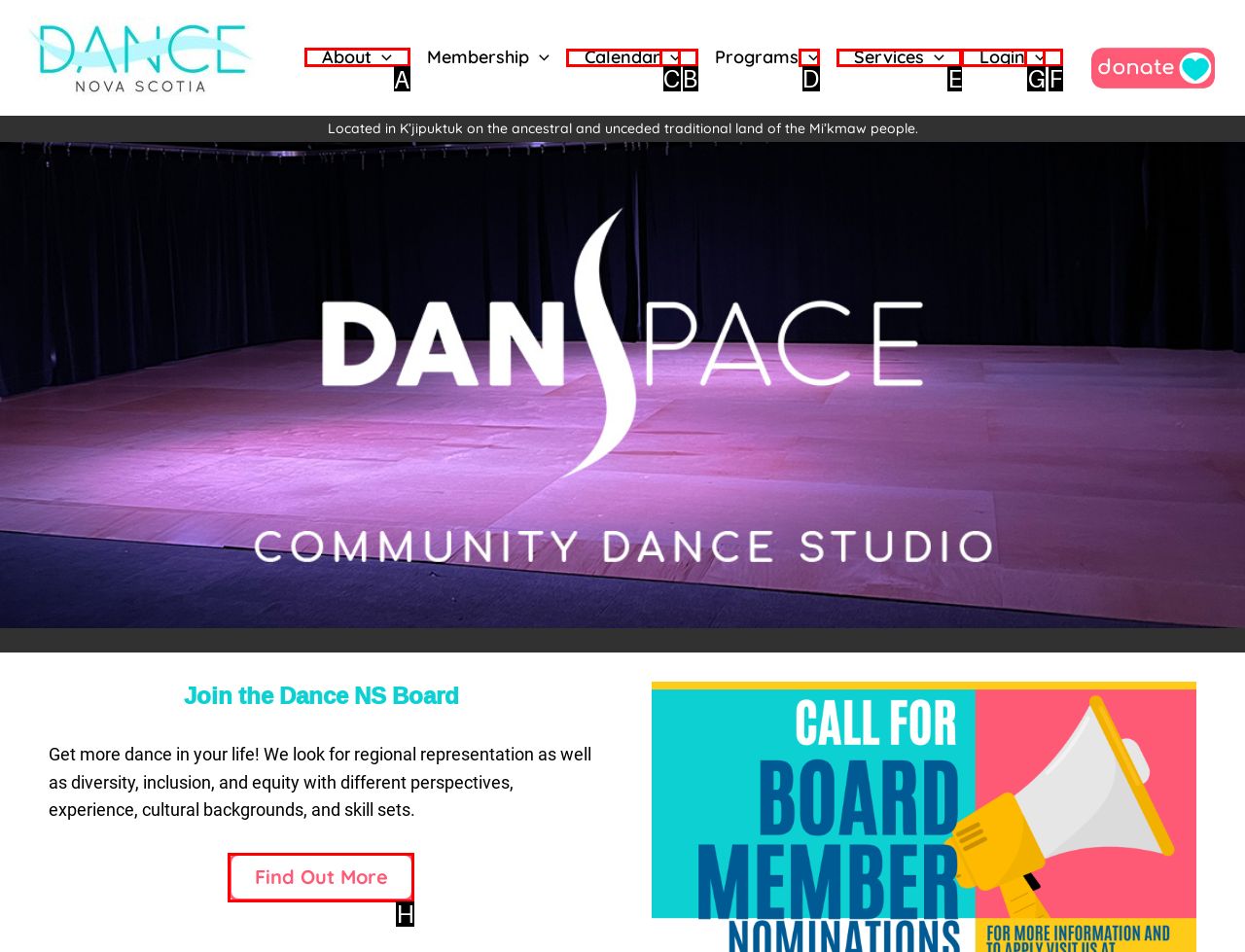Tell me which element should be clicked to achieve the following objective: Toggle the About menu
Reply with the letter of the correct option from the displayed choices.

A